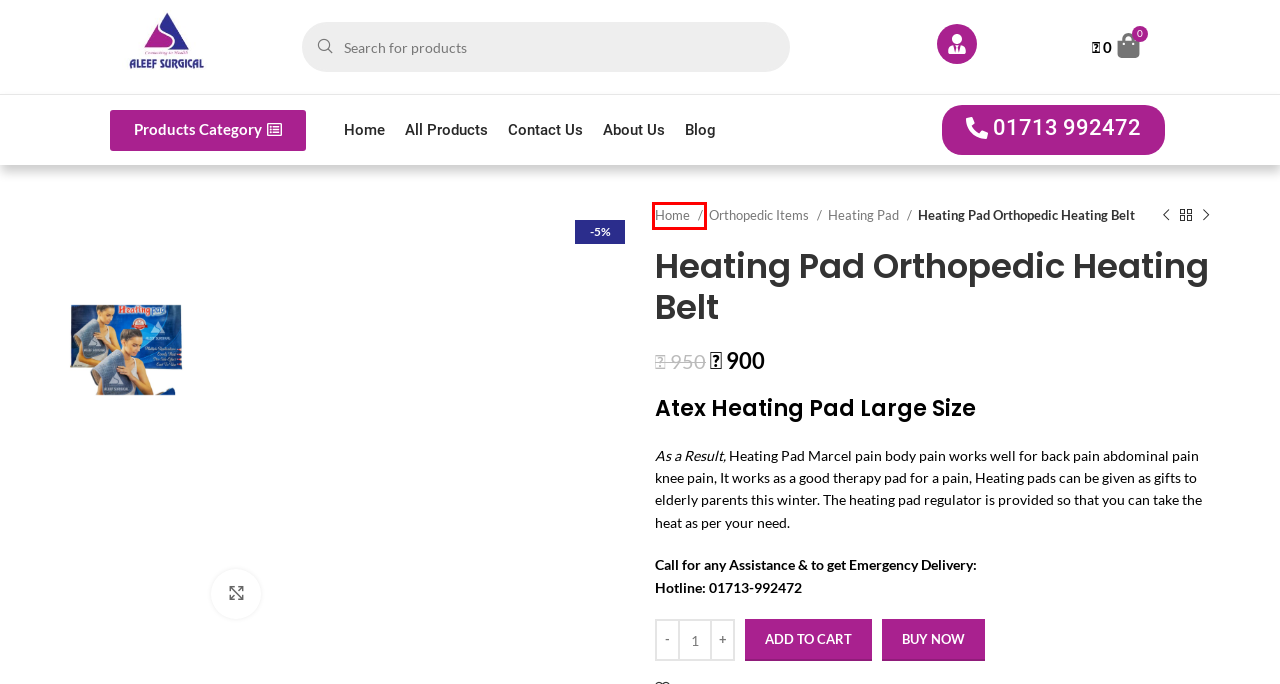You have a screenshot of a webpage with a red rectangle bounding box around a UI element. Choose the best description that matches the new page after clicking the element within the bounding box. The candidate descriptions are:
A. Hospital Beds Archives - Aleef Surgical
B. Buy Colostomy Set Online in Bangladesh | Aleef Surgical Ltd
C. Aleef Surgical
D. Contact Us - Aleef Surgical
E. About Us - Aleef Surgical
F. Diapers Archives - Aleef Surgical
G. Palm Check Reliable Results Glucometer | Aleef Surgical
H. Surgical Instruments Archives - Aleef Surgical

C